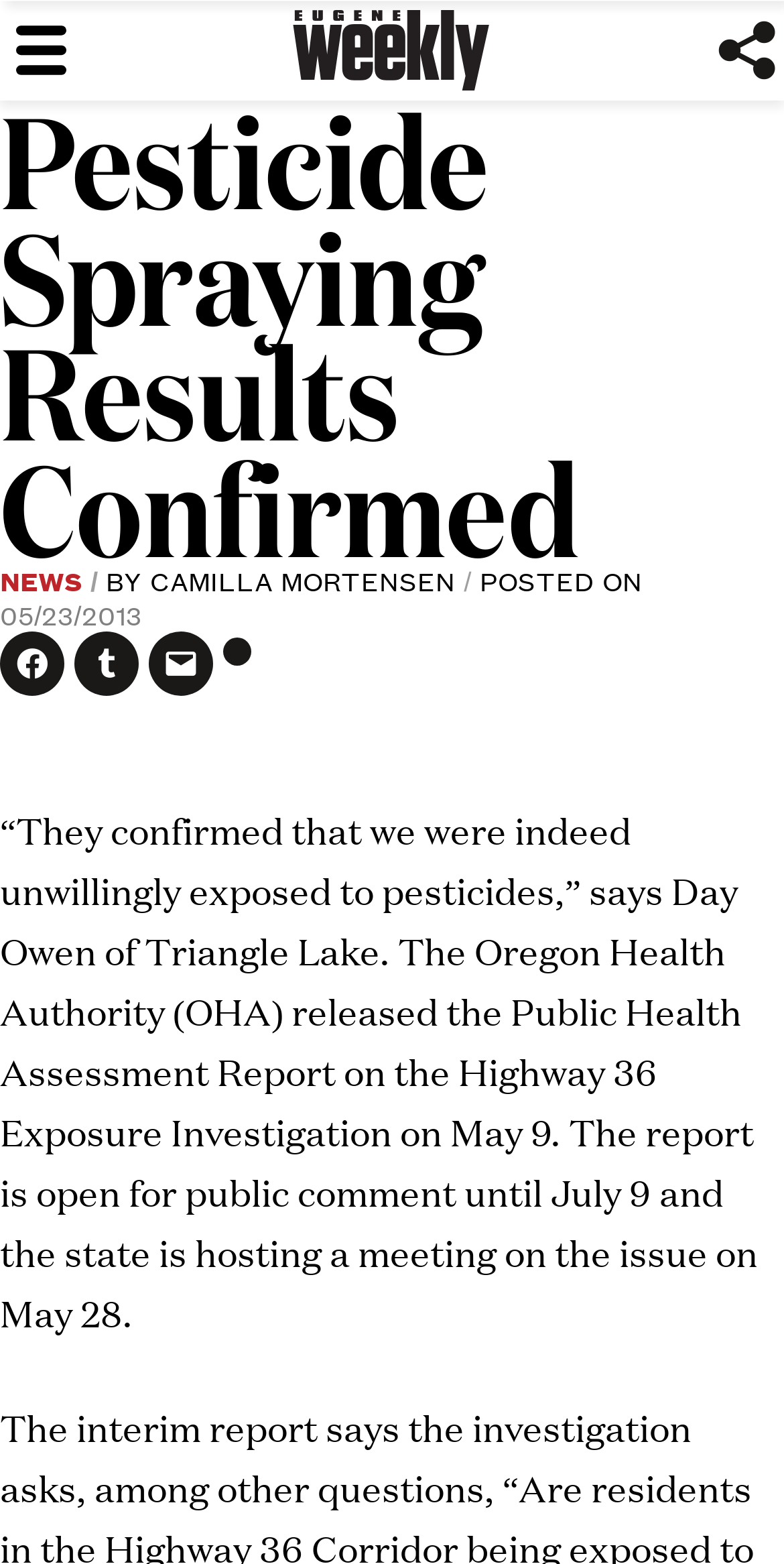Locate the bounding box of the UI element described by: "Open share dialog" in the given webpage screenshot.

[0.908, 0.009, 1.0, 0.055]